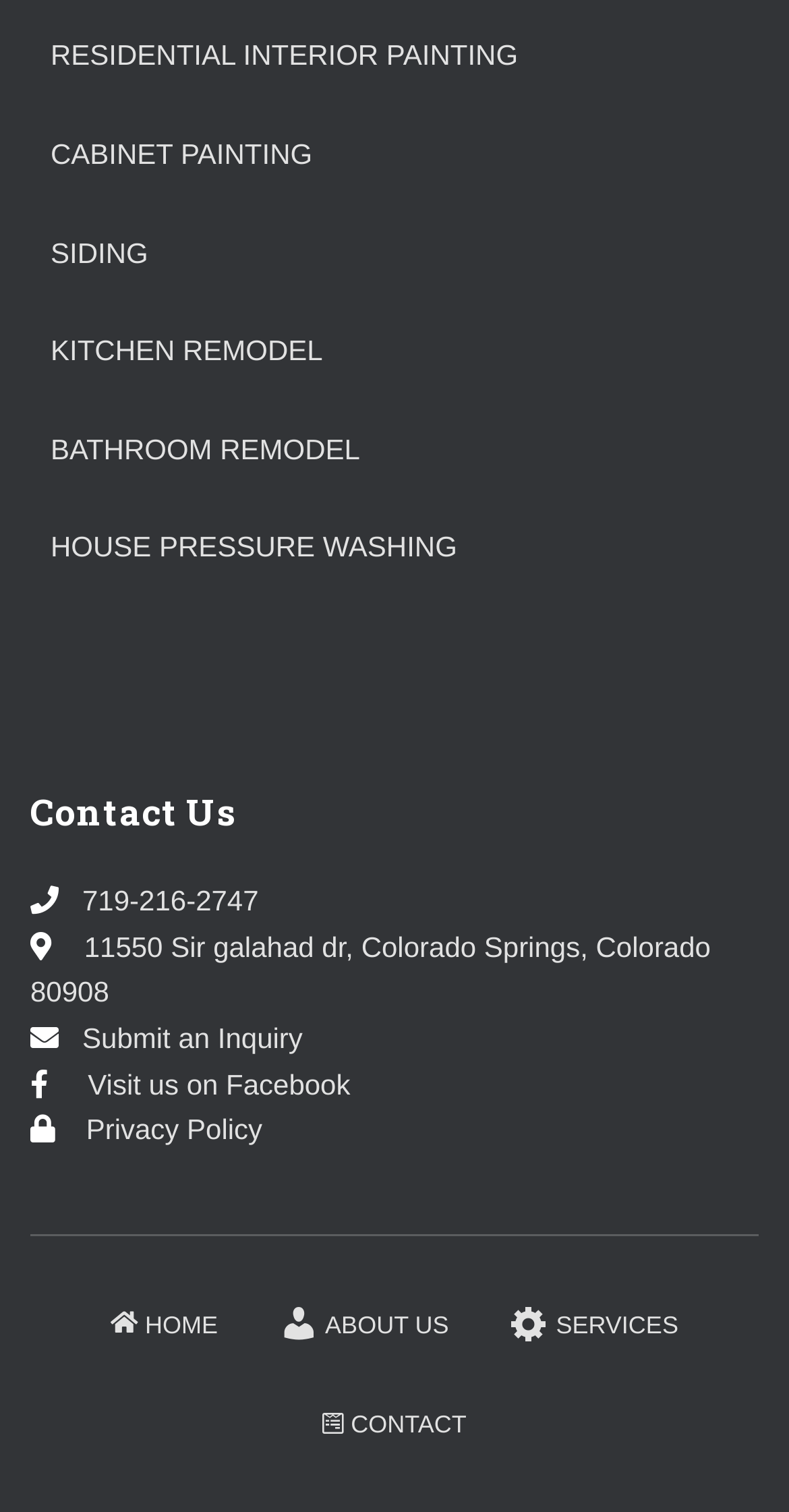Can you provide the bounding box coordinates for the element that should be clicked to implement the instruction: "Submit an Inquiry"?

[0.084, 0.676, 0.384, 0.697]